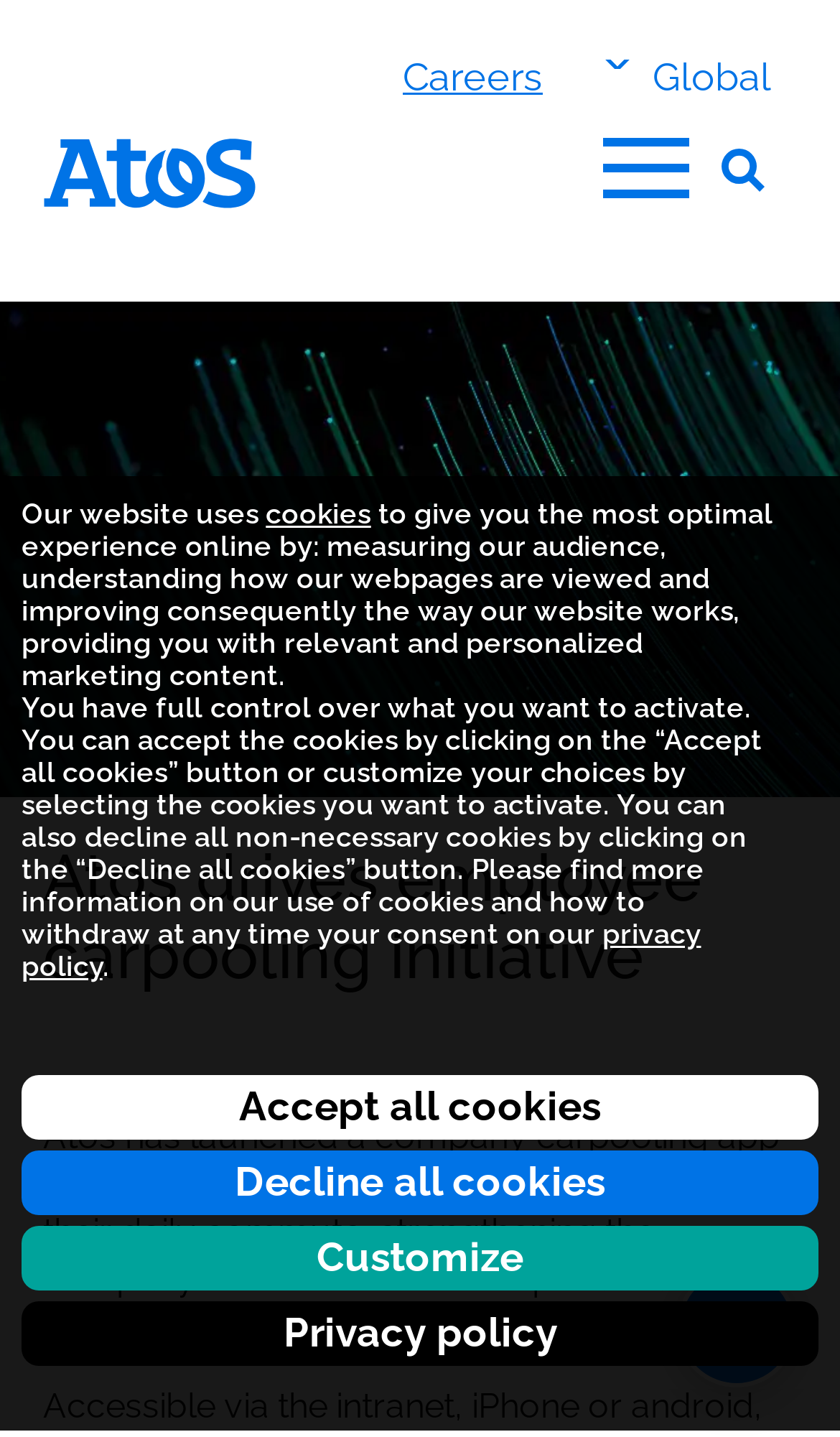Please identify the bounding box coordinates of the element that needs to be clicked to perform the following instruction: "Open main menu".

[0.718, 0.096, 0.821, 0.138]